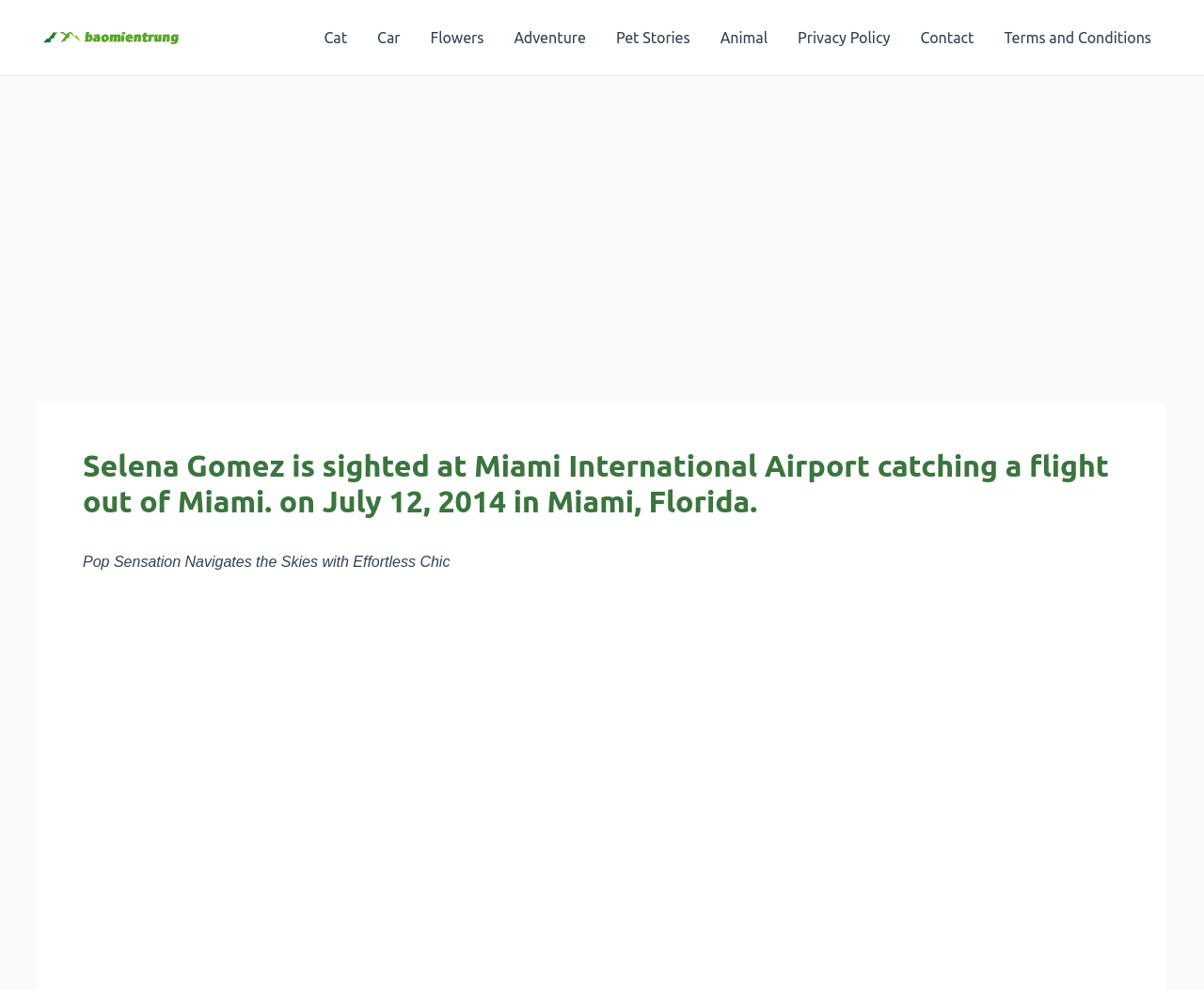Determine the bounding box coordinates of the UI element described by: "Whatsapp".

None